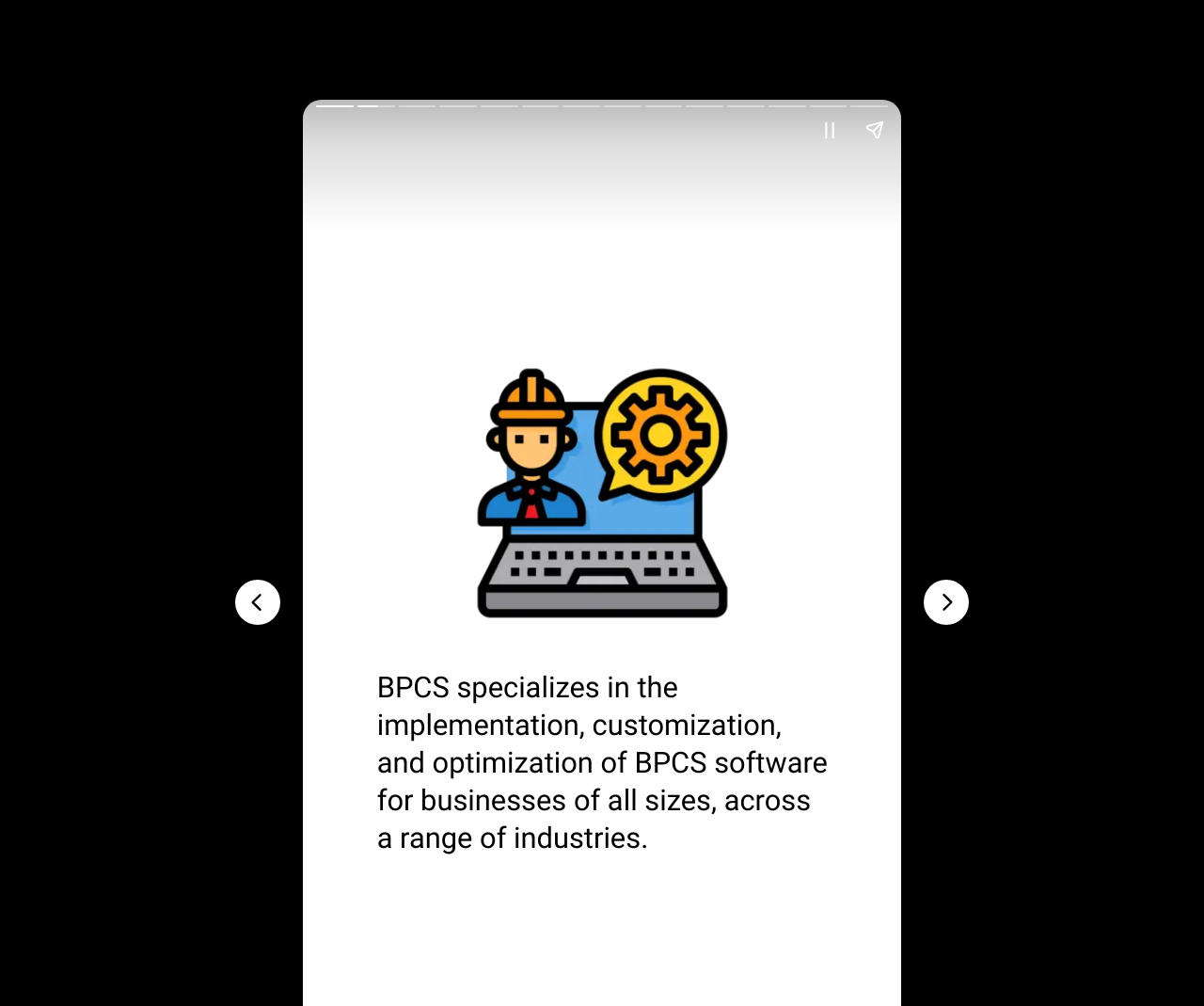Please give a concise answer to this question using a single word or phrase: 
What is the purpose of the 'Previous page' button?

To navigate to previous page